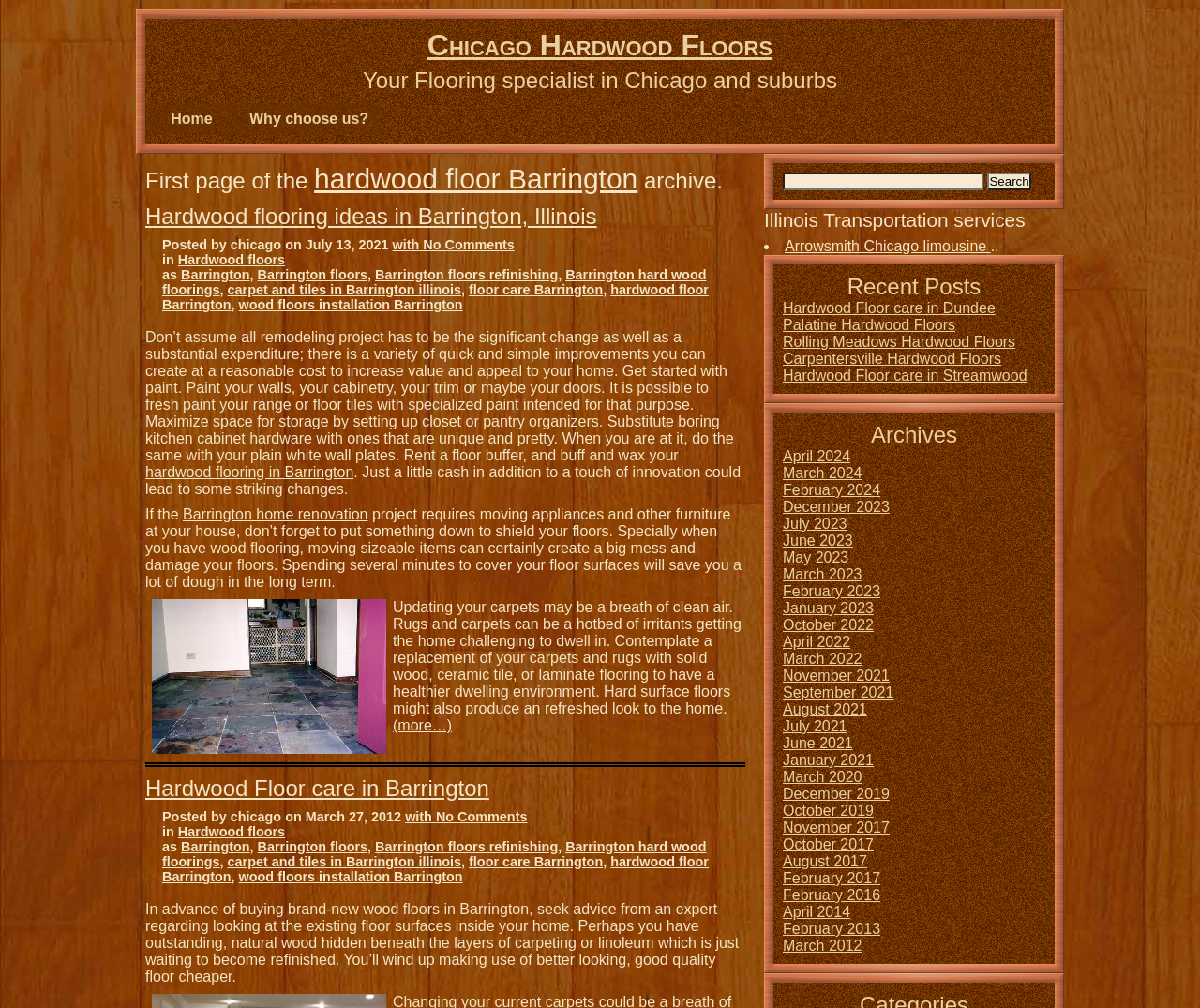Specify the bounding box coordinates for the region that must be clicked to perform the given instruction: "Read about hardwood flooring ideas in Barrington, Illinois".

[0.121, 0.202, 0.497, 0.227]